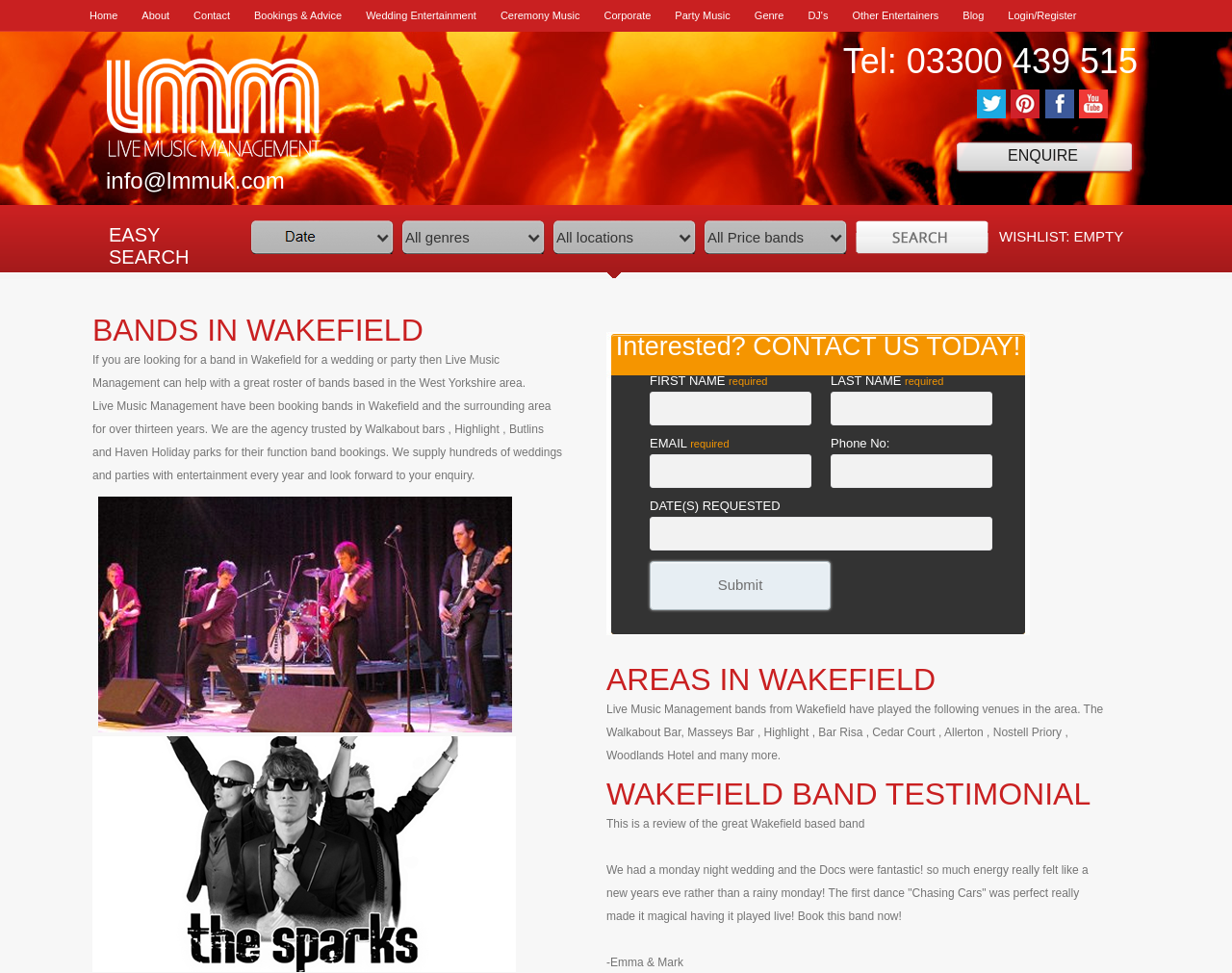Identify the bounding box coordinates for the UI element described by the following text: "parent_node: FIRST NAME required name="firstname"". Provide the coordinates as four float numbers between 0 and 1, in the format [left, top, right, bottom].

[0.527, 0.403, 0.659, 0.437]